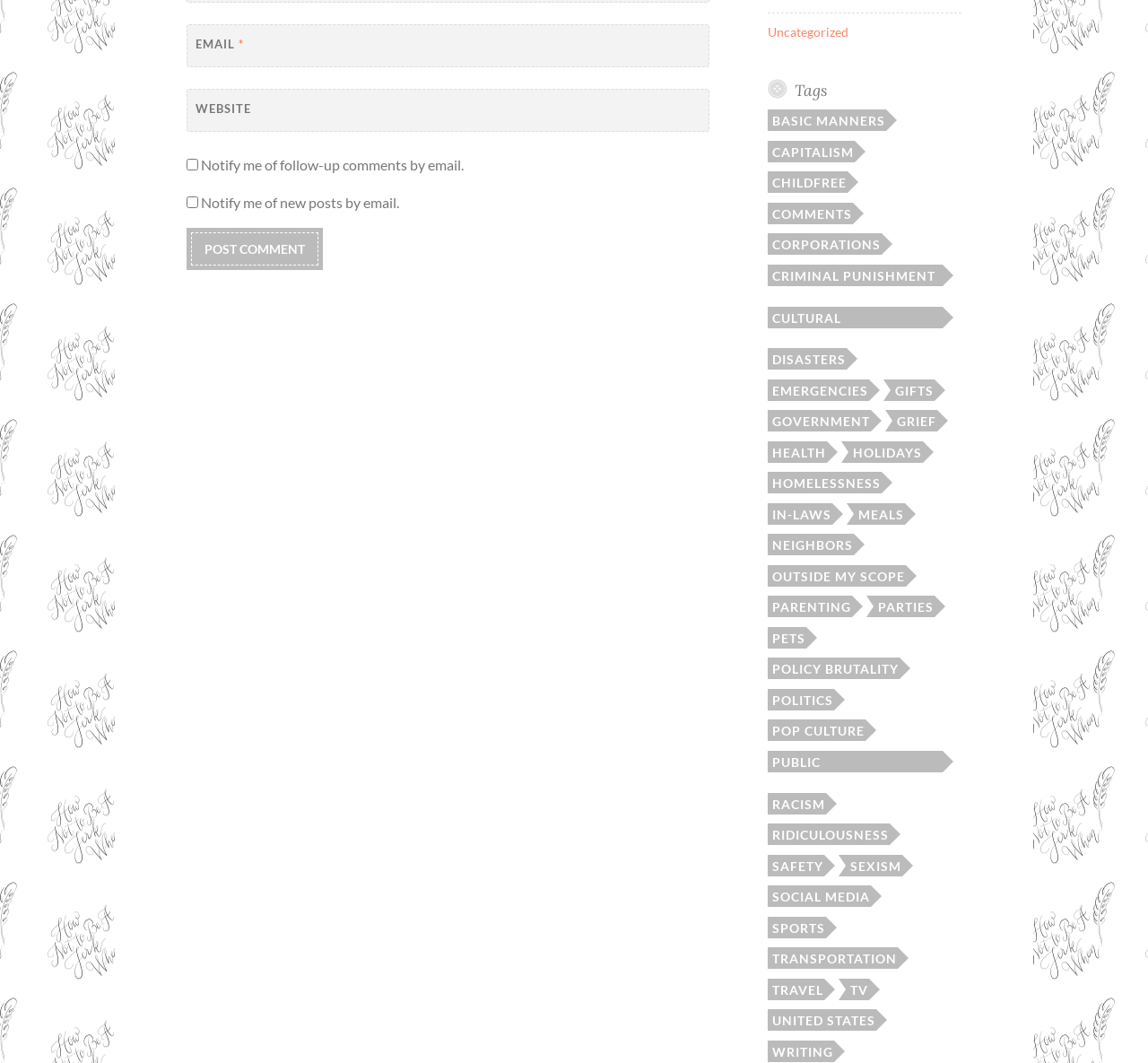Please specify the bounding box coordinates in the format (top-left x, top-left y, bottom-right x, bottom-right y), with values ranging from 0 to 1. Identify the bounding box for the UI component described as follows: PGLND Executive

None